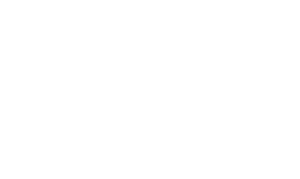Respond to the following question using a concise word or phrase: 
What type of risks does the media outlet focus on?

Critical issues